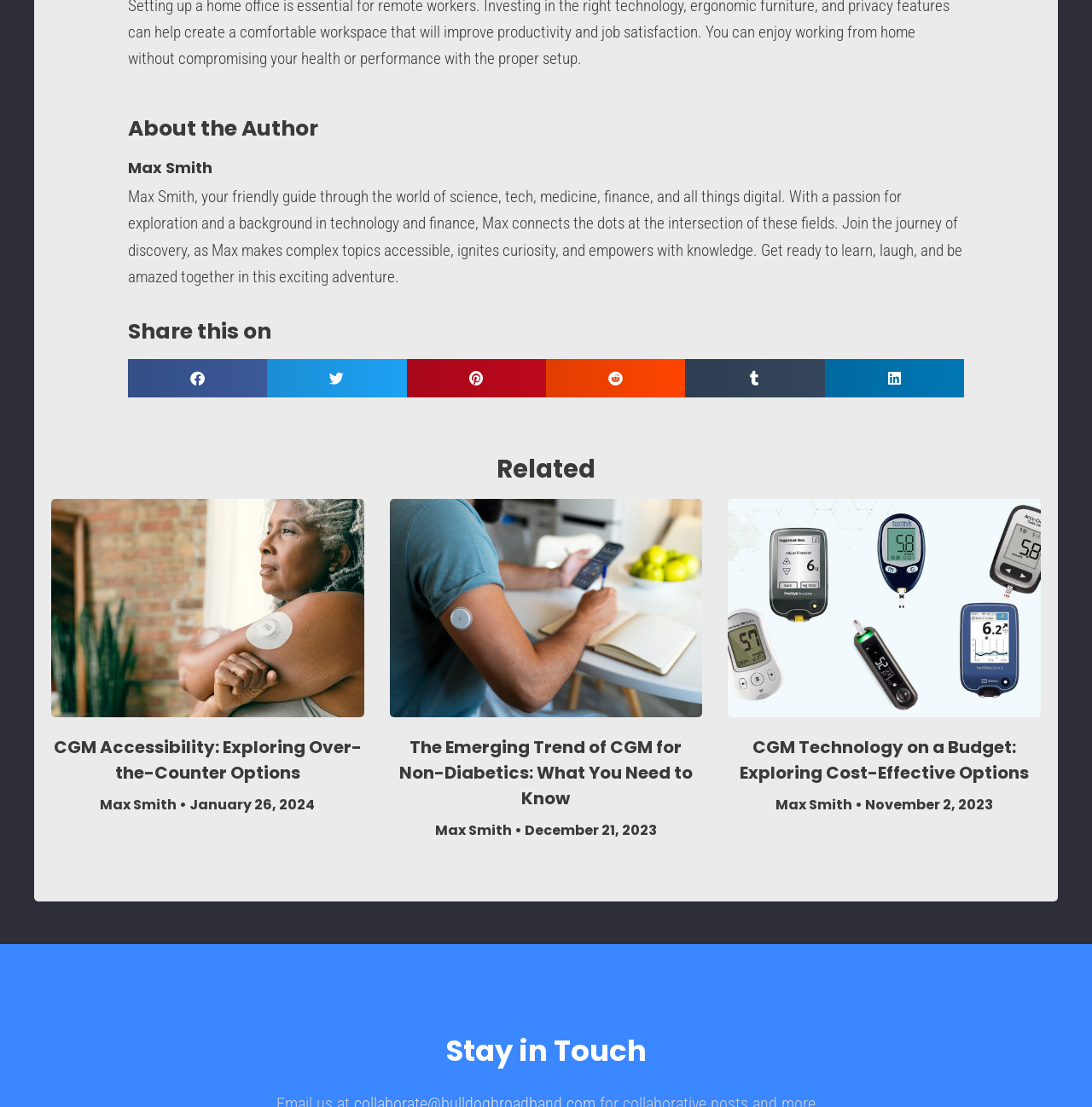How many share options are available?
Using the image as a reference, give an elaborate response to the question.

The share options are listed as buttons with the labels 'Share on facebook', 'Share on twitter', 'Share on pinterest', 'Share on reddit', 'Share on tumblr', and 'Share on linkedin', which indicates that there are 6 share options available.